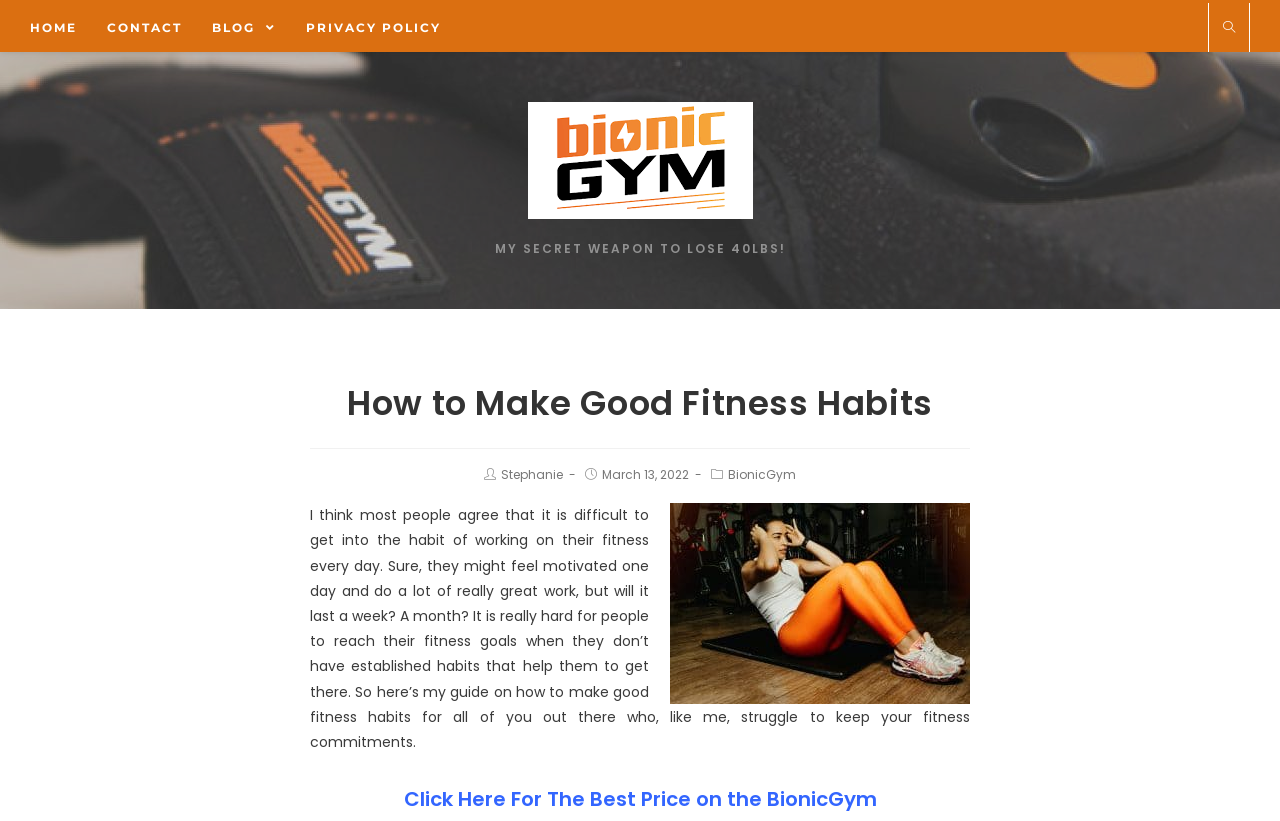Please give a concise answer to this question using a single word or phrase: 
What is the author's name?

Stephanie